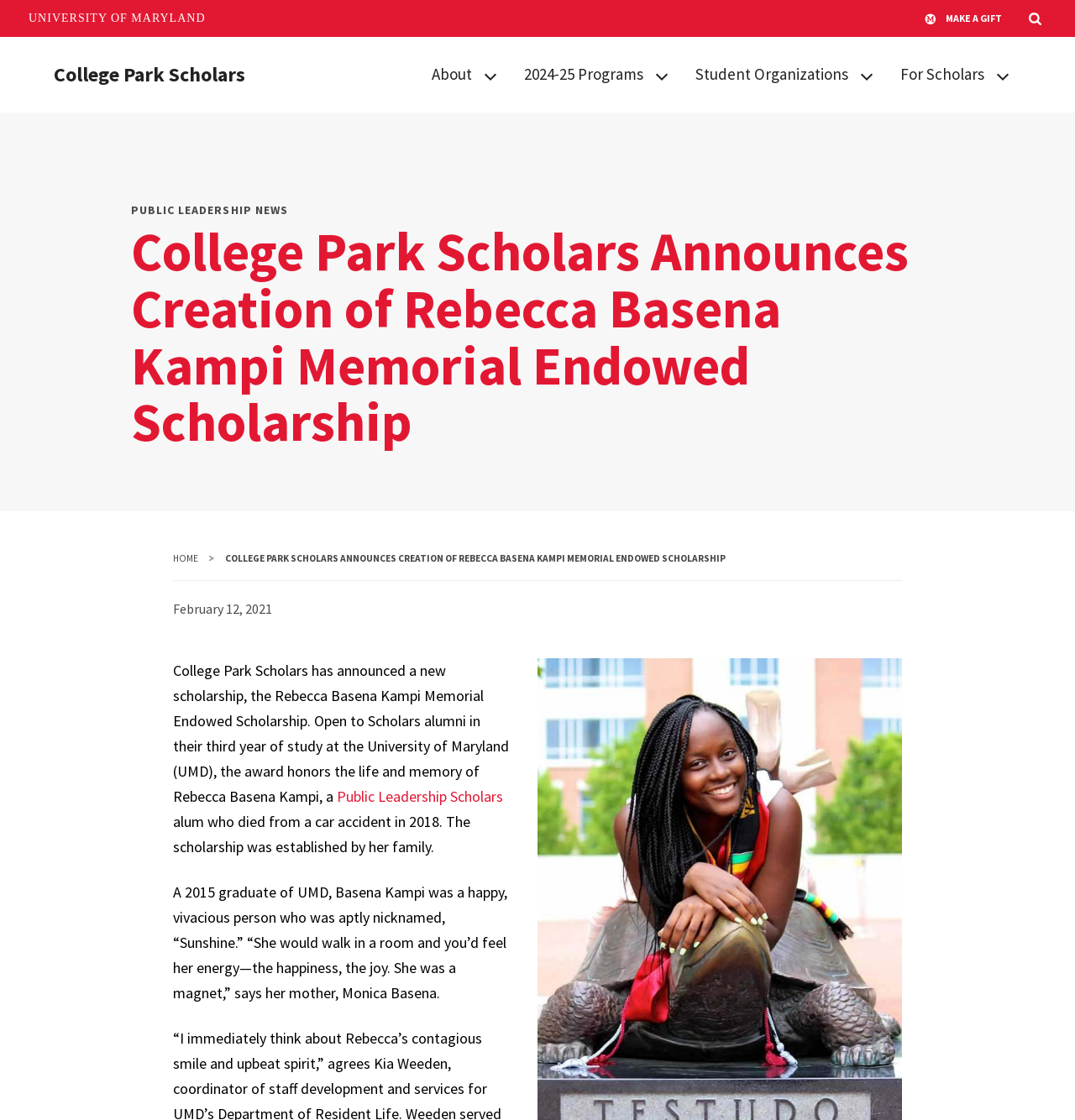Can you pinpoint the bounding box coordinates for the clickable element required for this instruction: "Contact Wuyue Pump Valve Group via phone number +86-21-6979 2488"? The coordinates should be four float numbers between 0 and 1, i.e., [left, top, right, bottom].

None